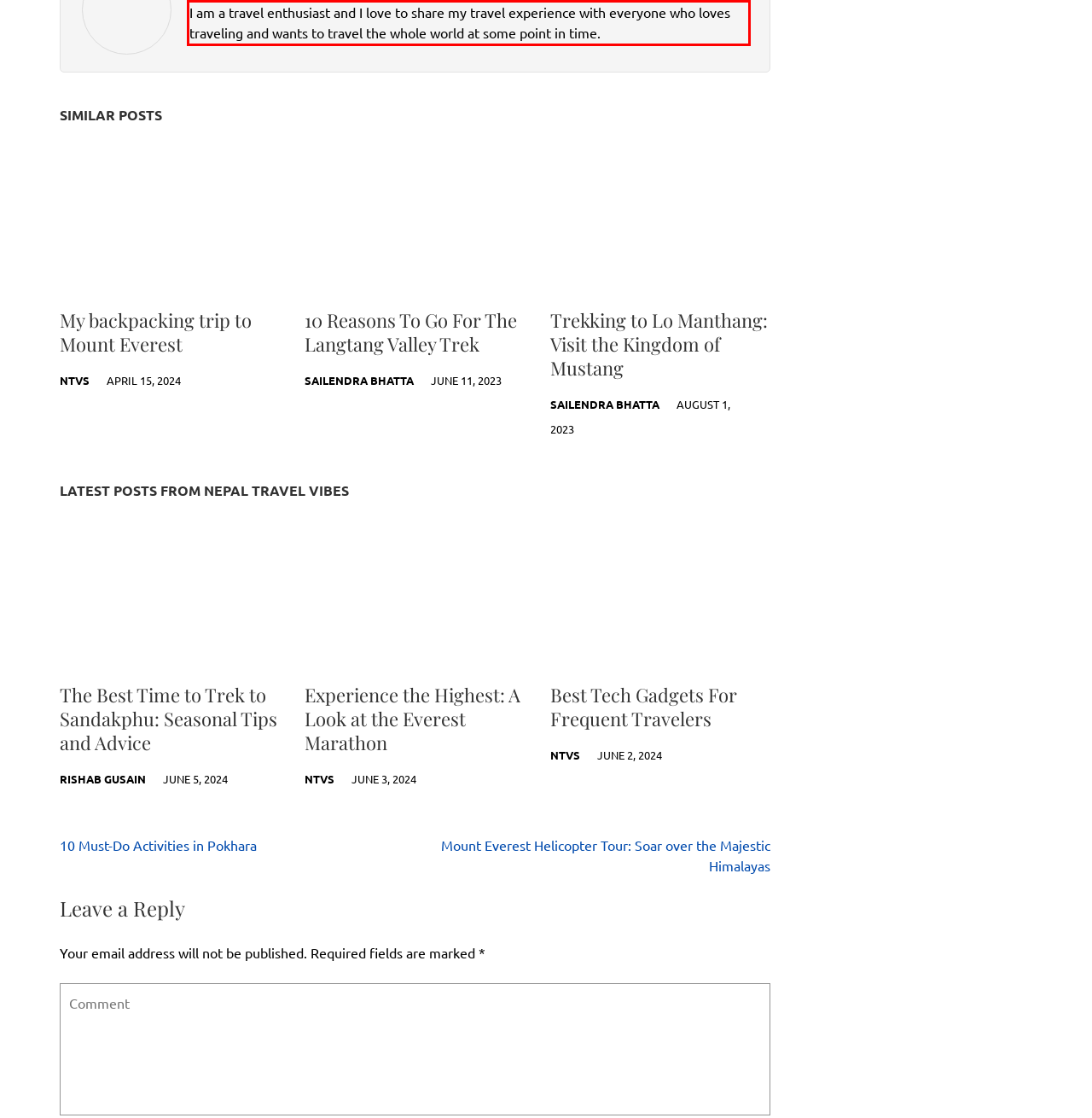Given a screenshot of a webpage, locate the red bounding box and extract the text it encloses.

I am a travel enthusiast and I love to share my travel experience with everyone who loves traveling and wants to travel the whole world at some point in time.